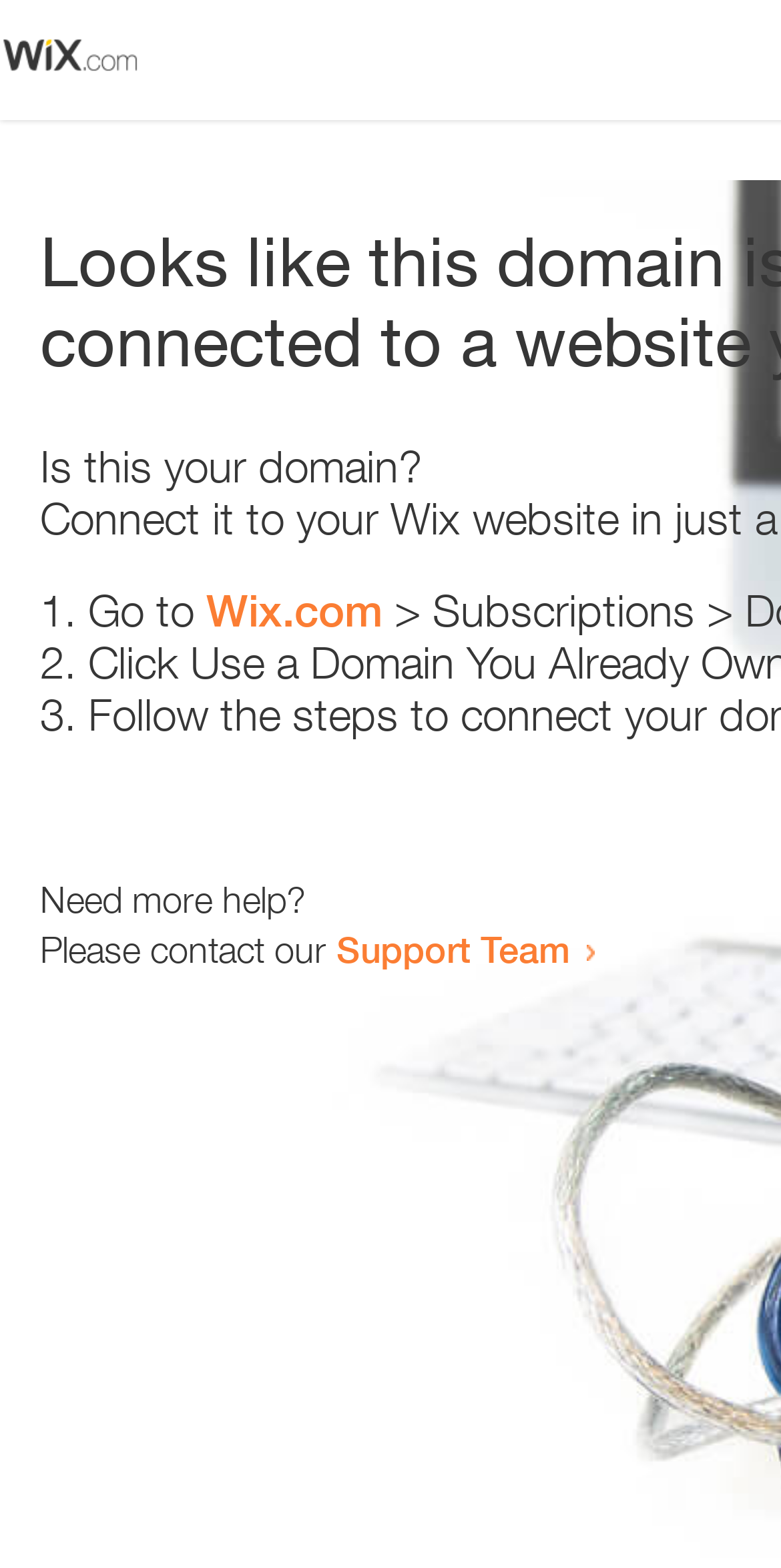What is the position of the image on the page?
Craft a detailed and extensive response to the question.

The webpage contains an image element with bounding box coordinates [0.0, 0.023, 0.179, 0.047], which suggests that the image is positioned at the top-left of the page.